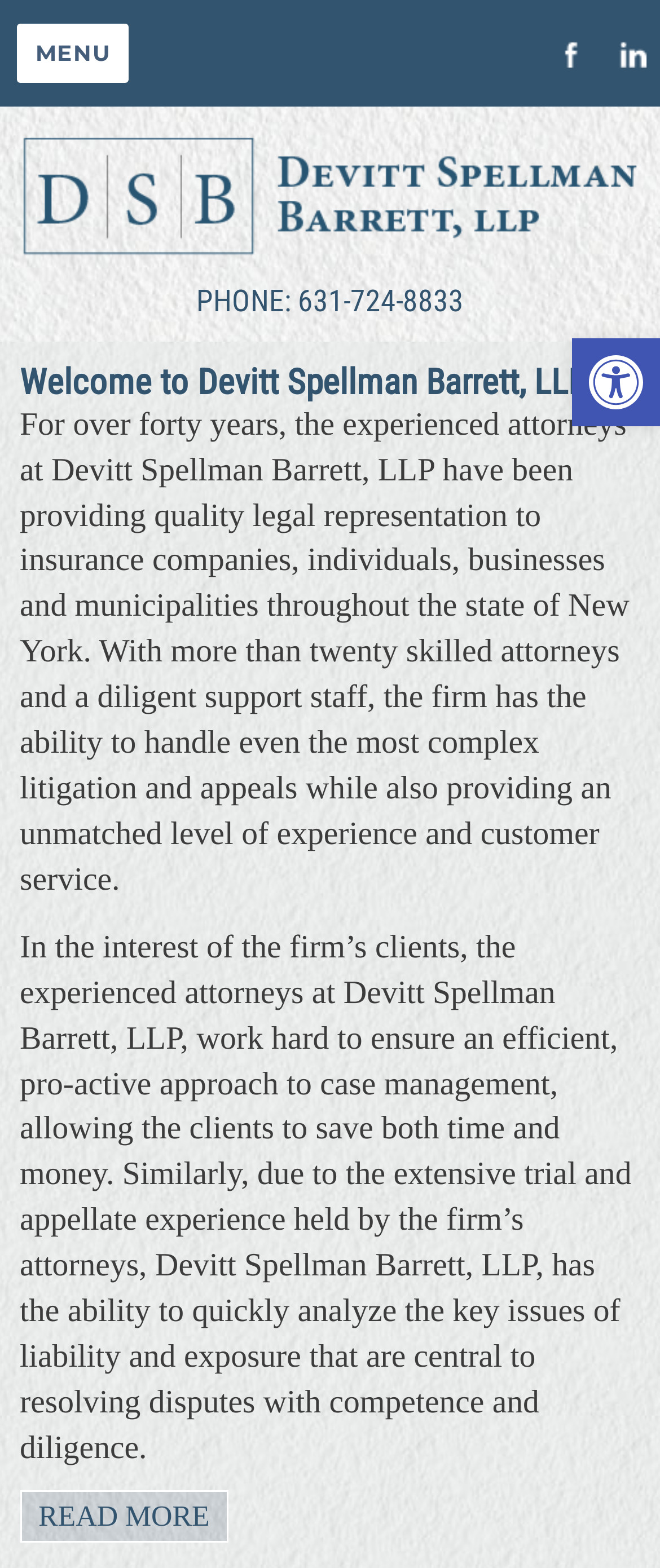Respond with a single word or short phrase to the following question: 
What is the purpose of the 'MENU' button?

To access site navigation and social navigation